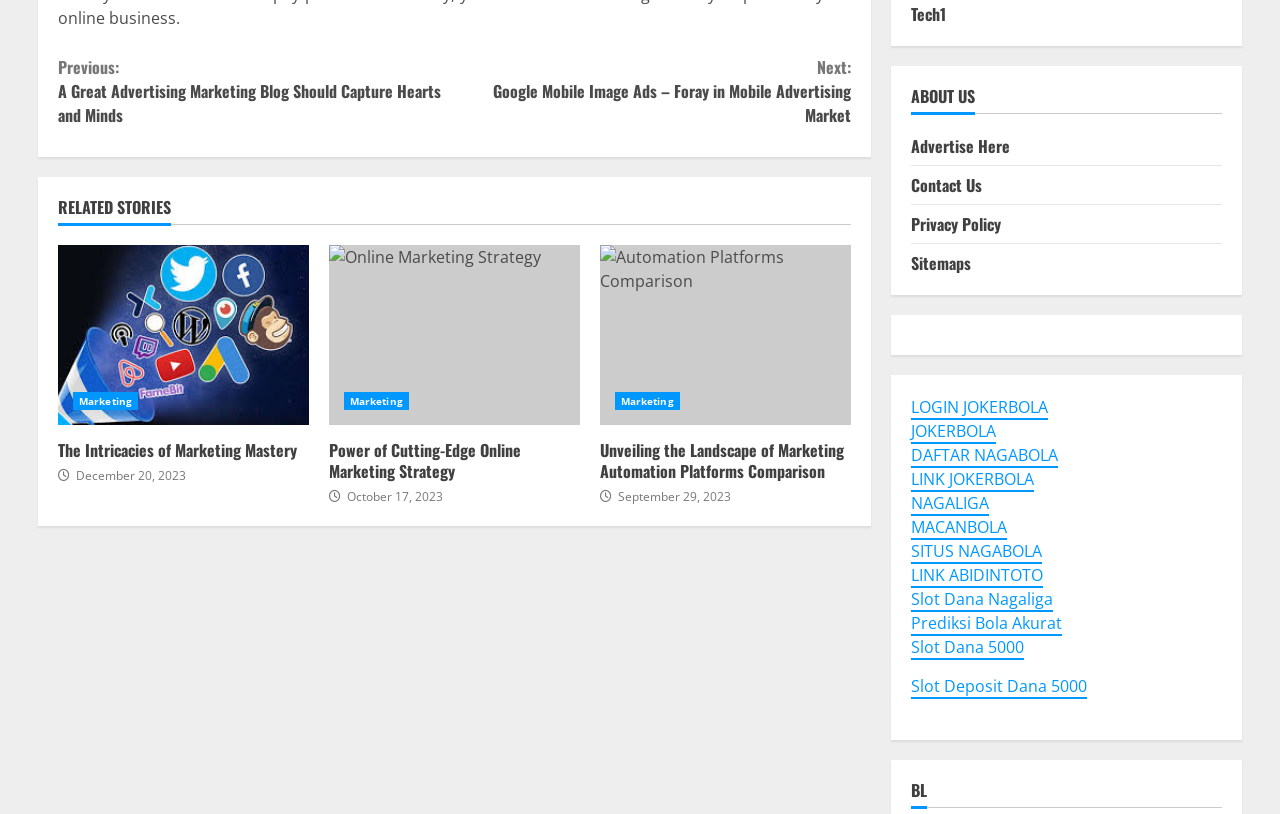What is the purpose of the link 'Advertise Here'?
Could you answer the question in a detailed manner, providing as much information as possible?

The link 'Advertise Here' is likely intended for users who want to advertise on the website, as it is placed in a section with other links related to the website's functionality.